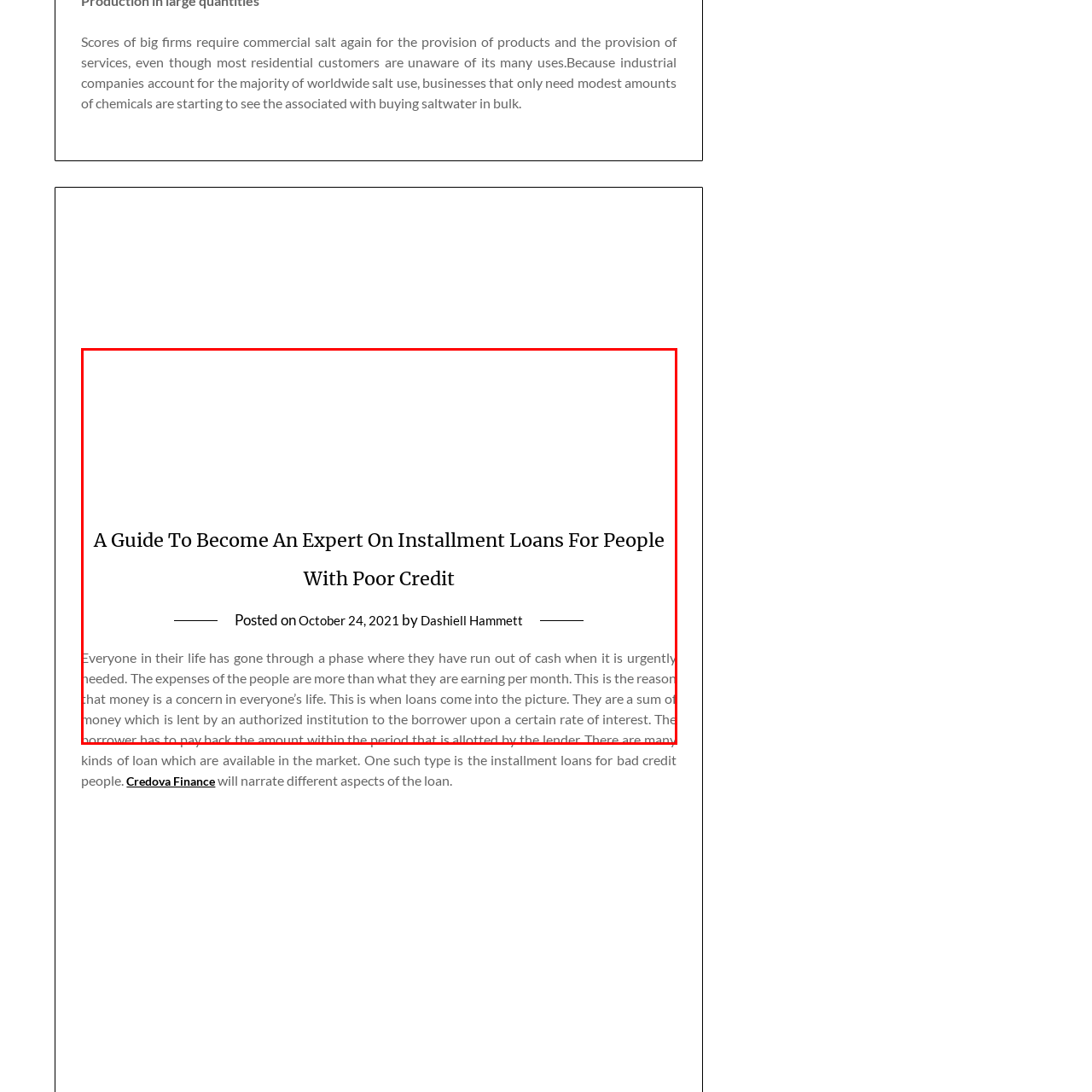When was the guide published?
Inspect the image within the red bounding box and answer the question in detail.

The publication date of the guide is explicitly mentioned in the caption as October 24, 2021, which provides a specific timestamp for the guide's release.